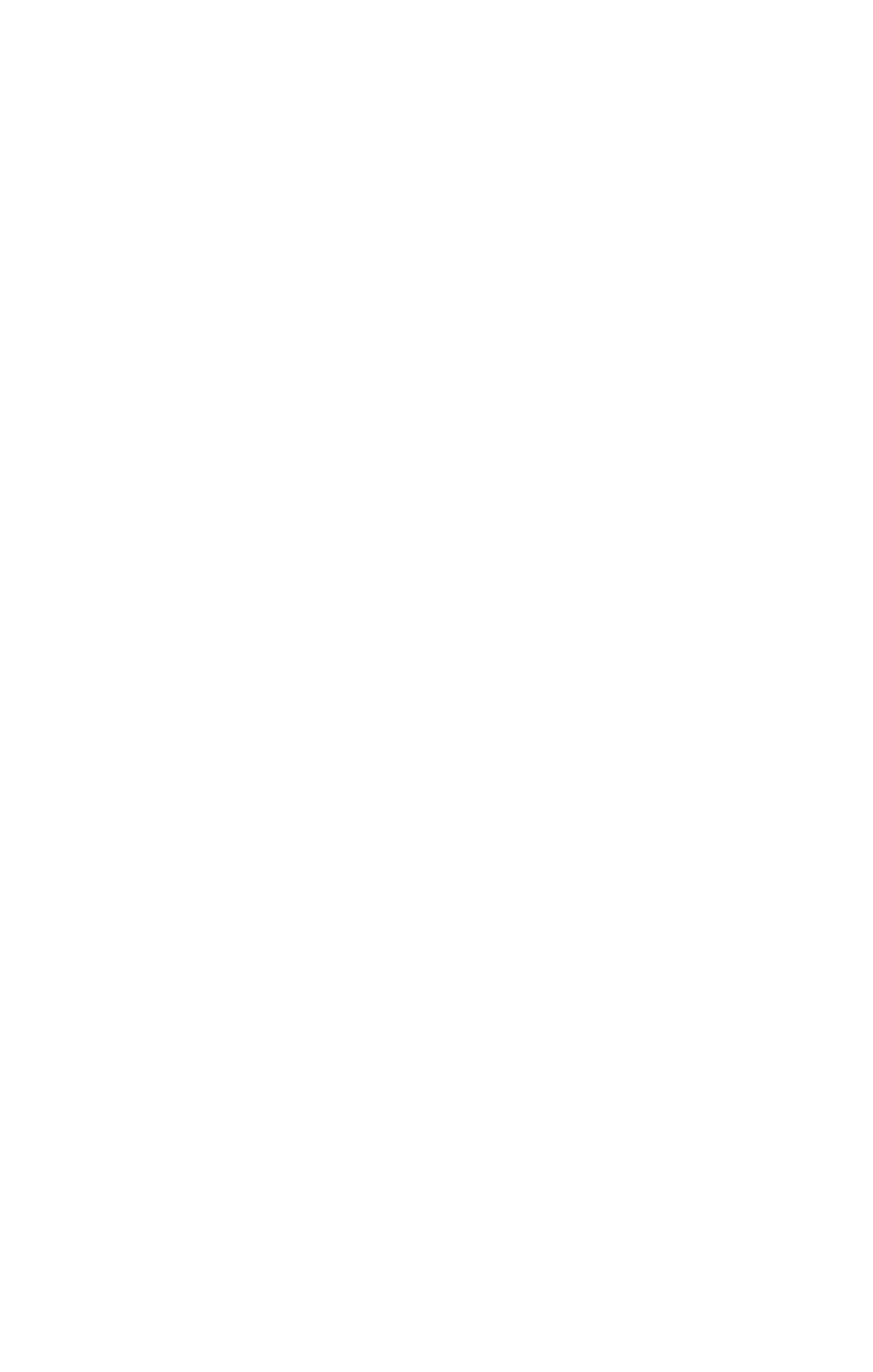Ascertain the bounding box coordinates for the UI element detailed here: "Disclaimer". The coordinates should be provided as [left, top, right, bottom] with each value being a float between 0 and 1.

[0.403, 0.651, 0.587, 0.681]